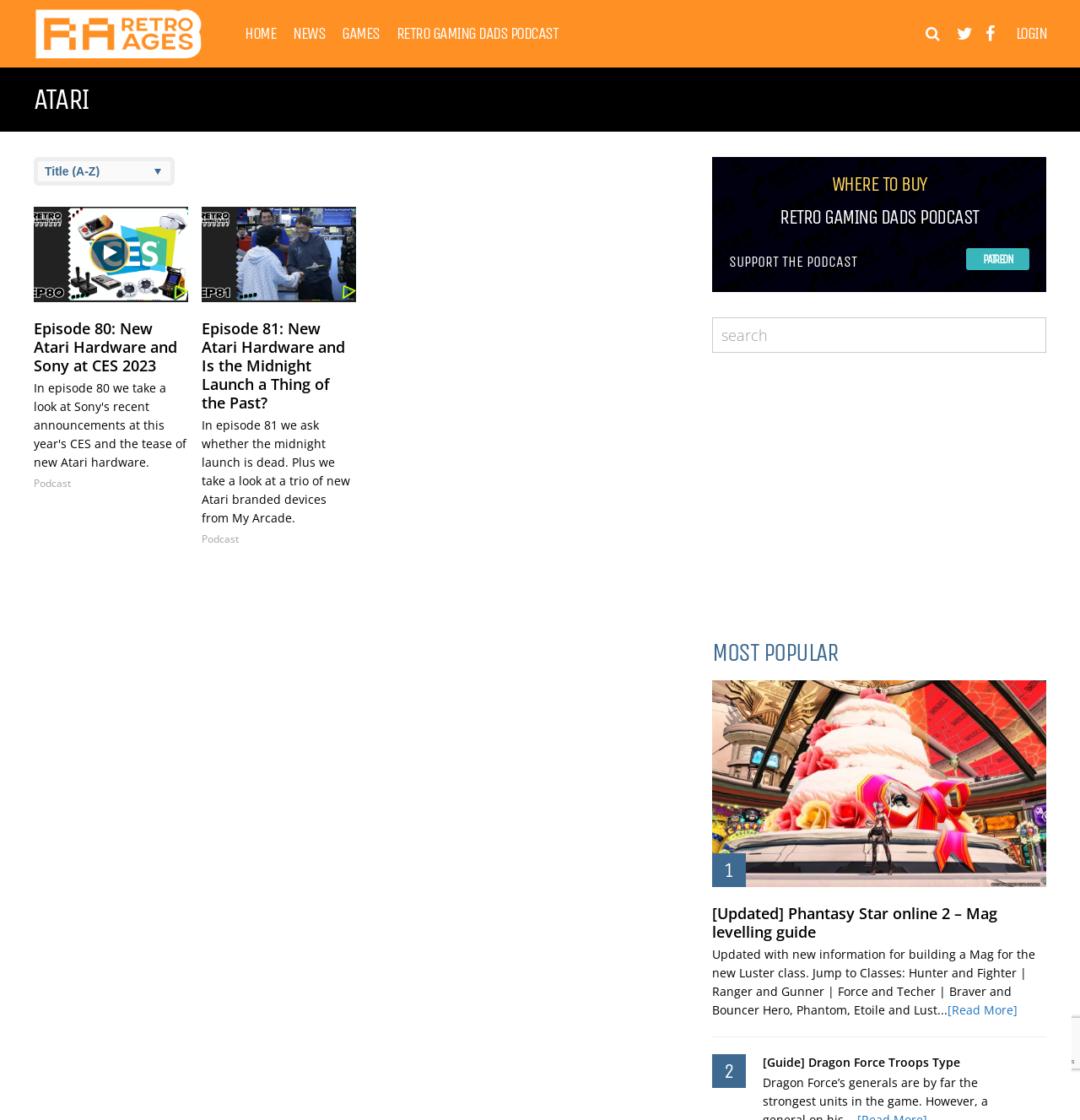Predict the bounding box of the UI element based on this description: "All Posts".

None